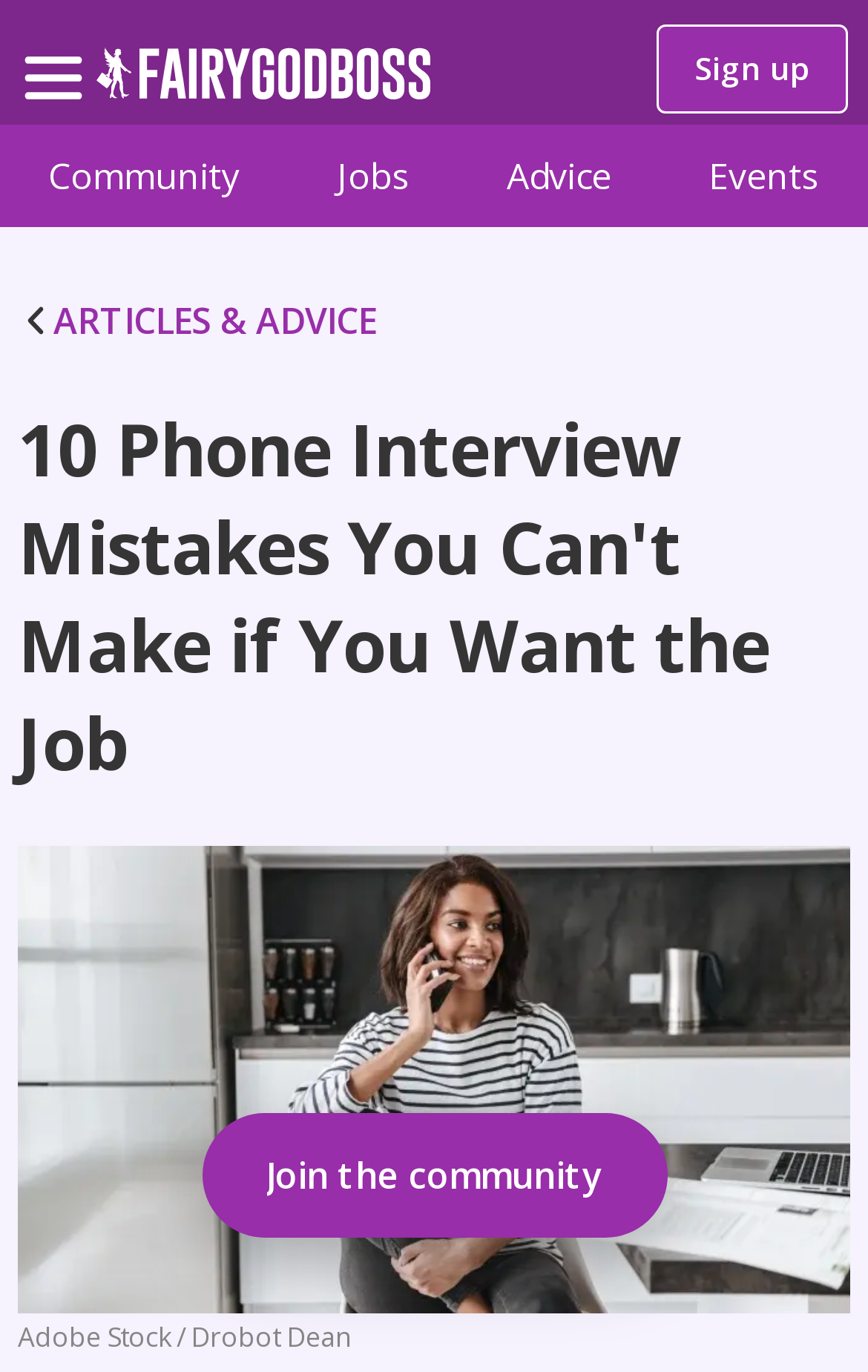What is the main topic of the article? Examine the screenshot and reply using just one word or a brief phrase.

Phone Interview Mistakes